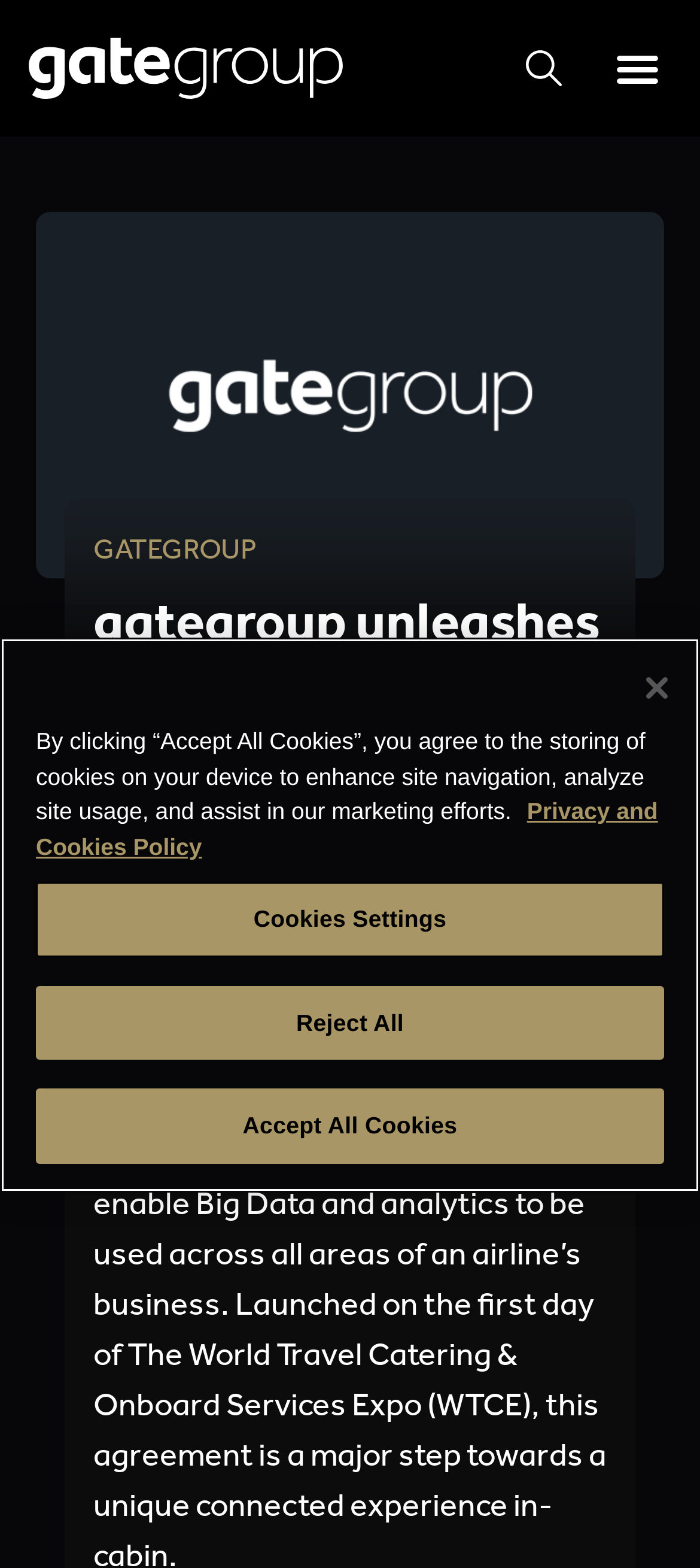Identify the bounding box coordinates for the UI element that matches this description: "alt="gategroup logo"".

[0.041, 0.024, 0.49, 0.063]